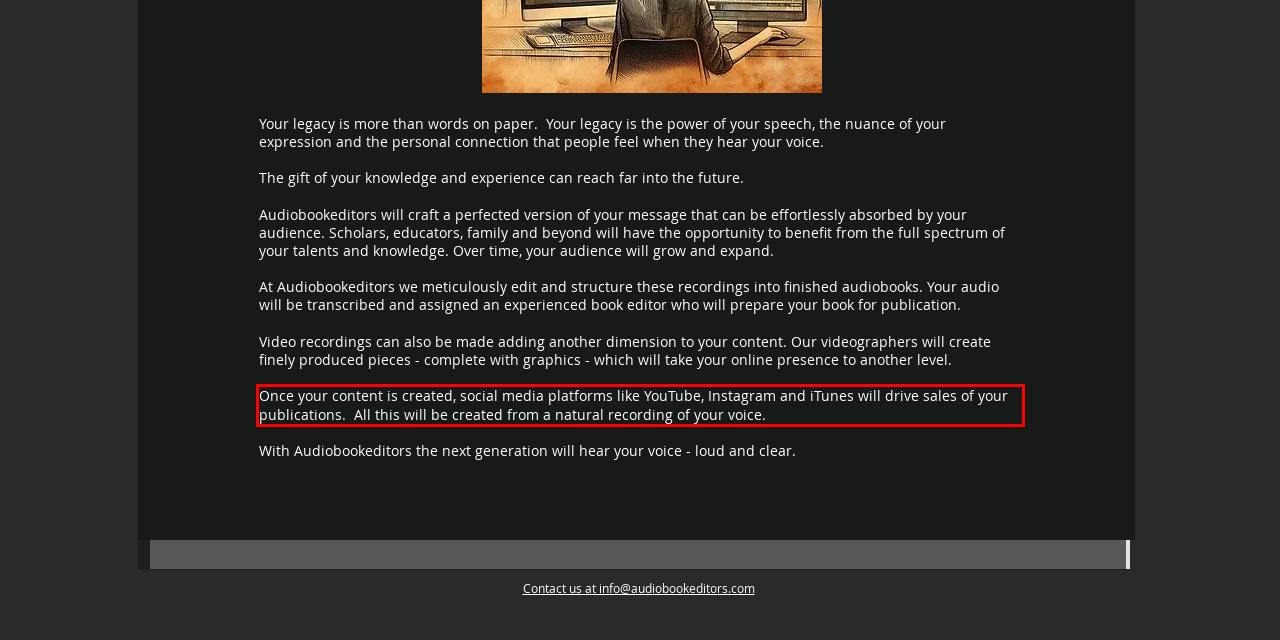You are looking at a screenshot of a webpage with a red rectangle bounding box. Use OCR to identify and extract the text content found inside this red bounding box.

Once your content is created, social media platforms like YouTube, Instagram and iTunes will drive sales of your publications. All this will be created from a natural recording of your voice.